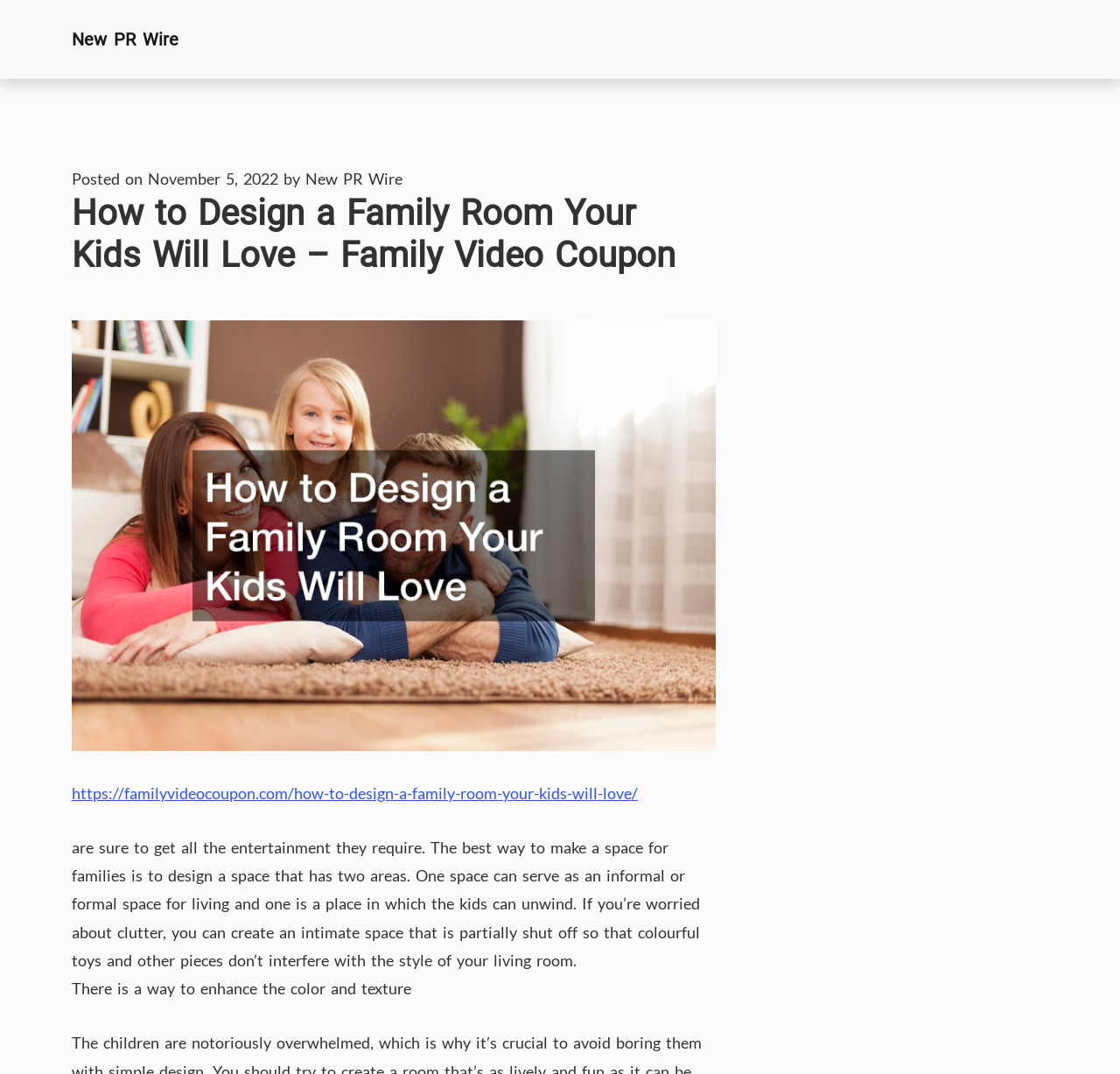Using the provided element description: "parent_node: https://familyvideocoupon.com/how-to-design-a-family-room-your-kids-will-love/", identify the bounding box coordinates. The coordinates should be four floats between 0 and 1 in the order [left, top, right, bottom].

[0.064, 0.299, 0.639, 0.721]